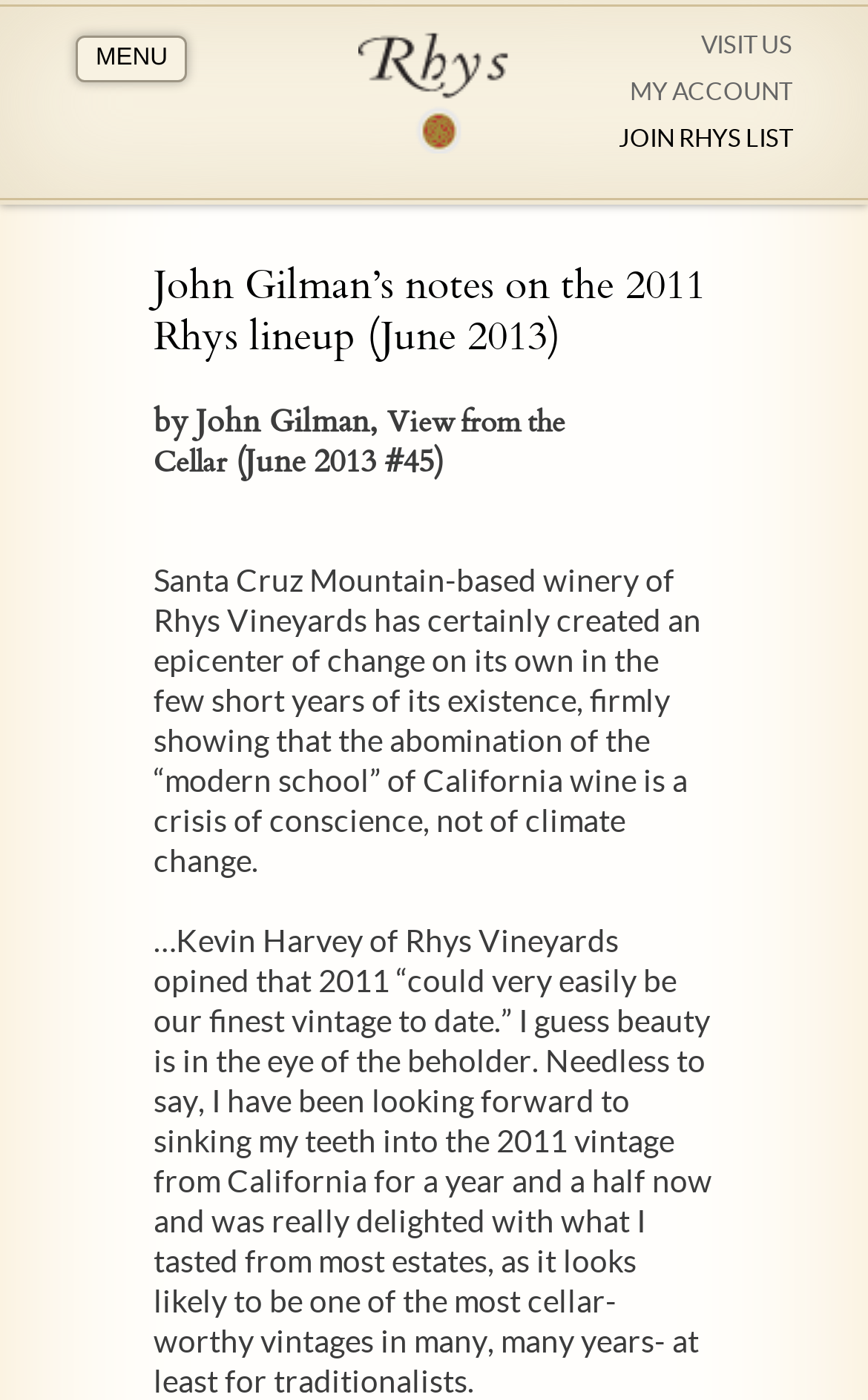What is the name of the winery mentioned?
Provide a detailed and well-explained answer to the question.

The name of the winery mentioned is obtained from the link 'Rhys Vineyards' at the top of the webpage, which suggests that the webpage is related to Rhys Vineyards.